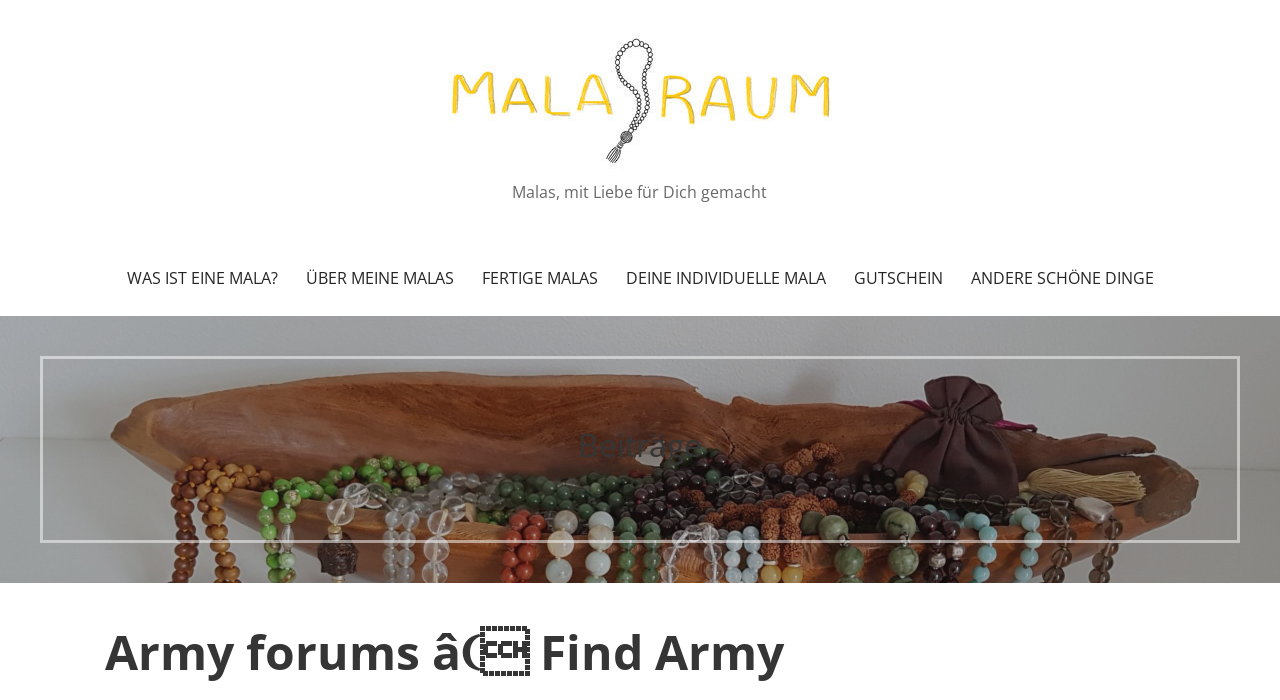What is the purpose of the link 'GUTSCHEIN'? Using the information from the screenshot, answer with a single word or phrase.

To provide a gift certificate